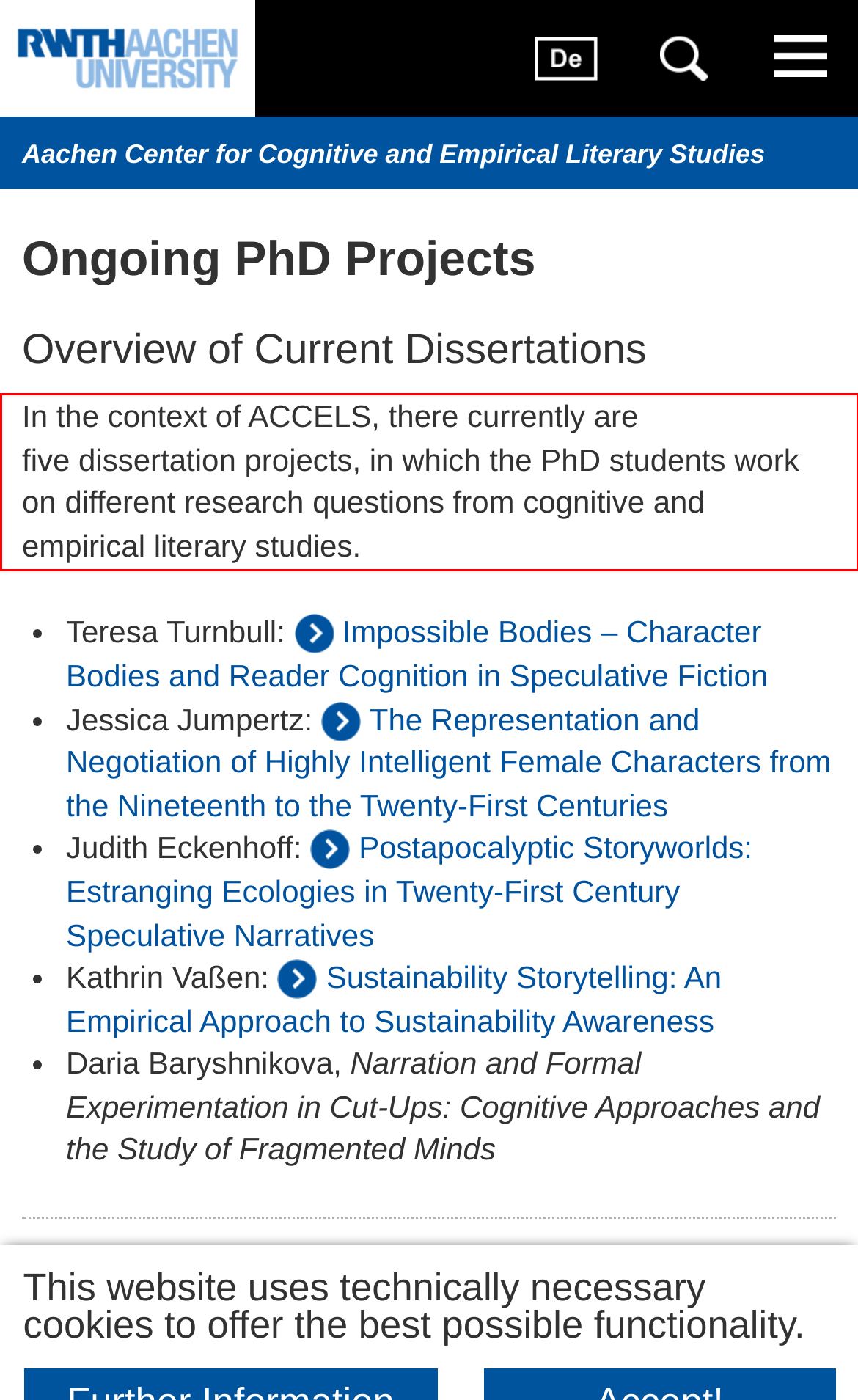Examine the webpage screenshot, find the red bounding box, and extract the text content within this marked area.

In the context of ACCELS, there currently are five dissertation projects, in which the PhD students work on different research questions from cognitive and empirical literary studies.